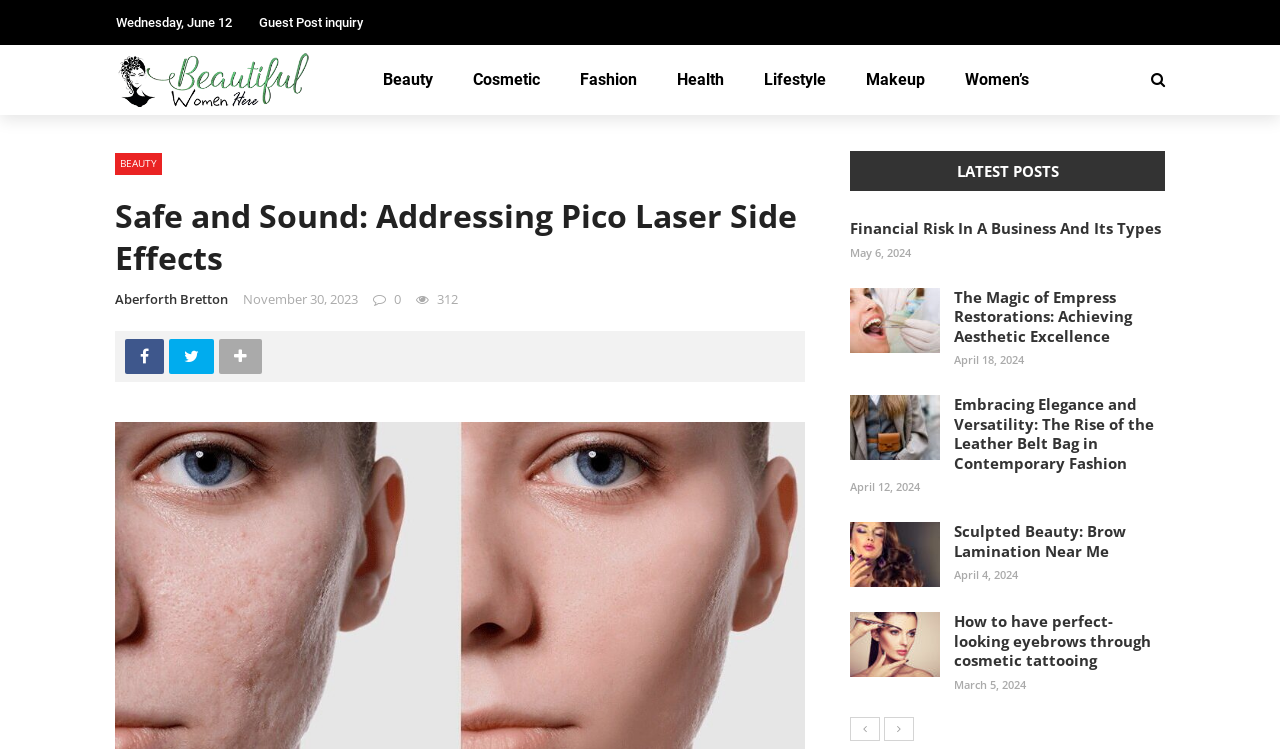Please identify the bounding box coordinates for the region that you need to click to follow this instruction: "Subscribe to the blog".

None